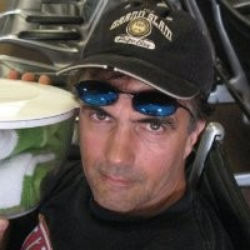Use one word or a short phrase to answer the question provided: 
What is the man holding in his hand?

A clear bowl